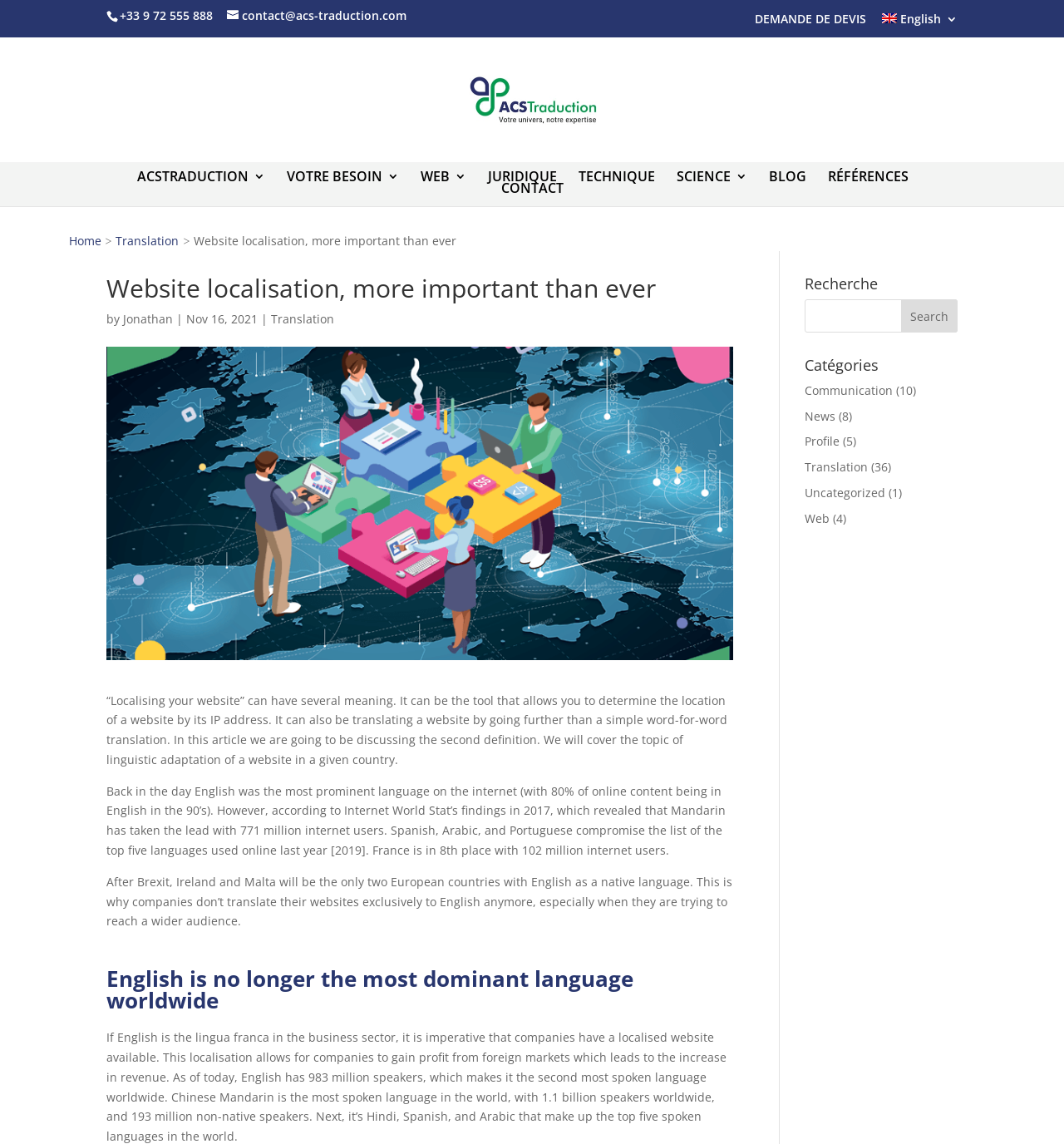Identify the bounding box coordinates of the specific part of the webpage to click to complete this instruction: "Request a quote".

[0.709, 0.008, 0.814, 0.033]